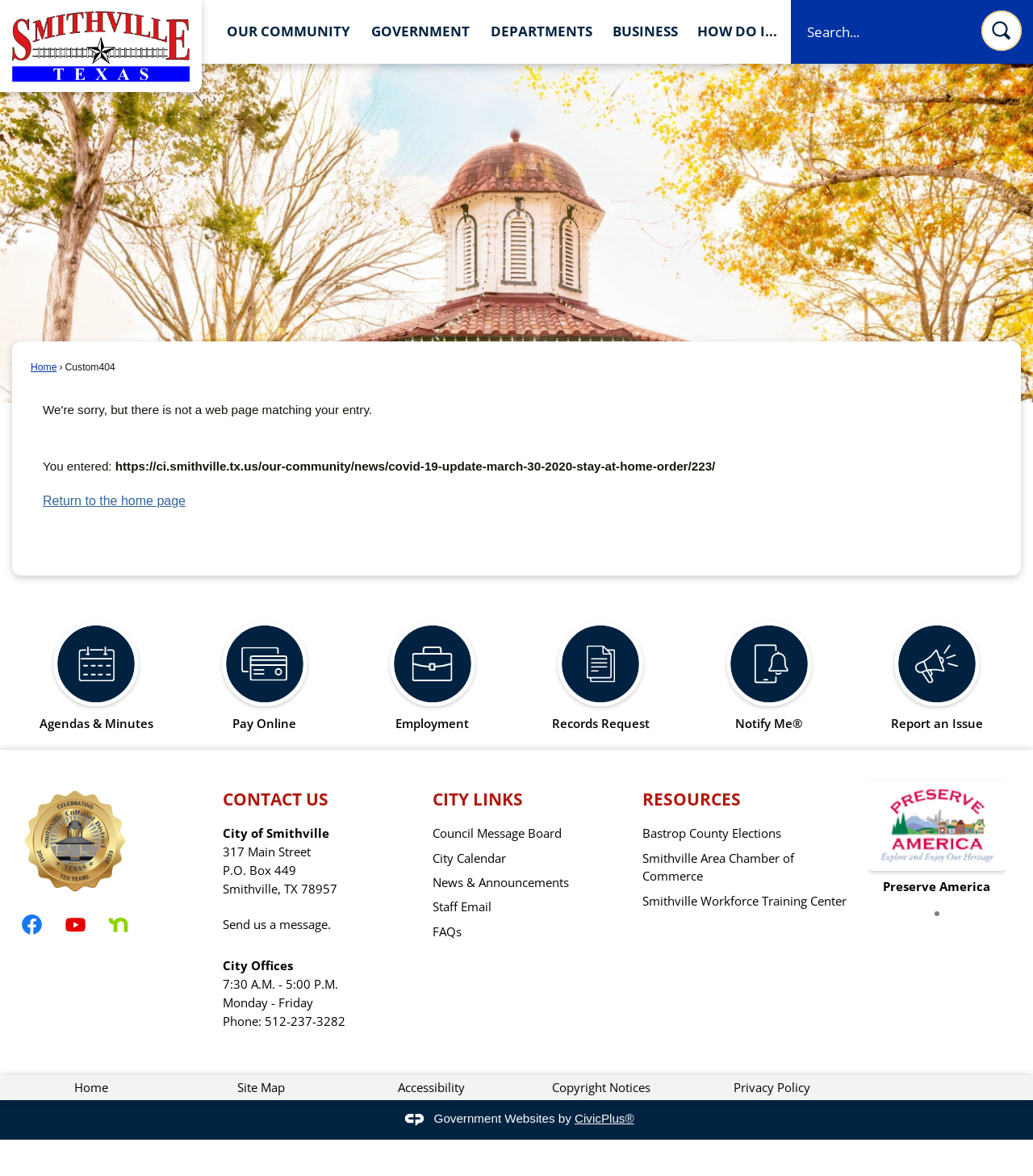Kindly determine the bounding box coordinates for the clickable area to achieve the given instruction: "View City Calendar".

[0.419, 0.722, 0.49, 0.736]